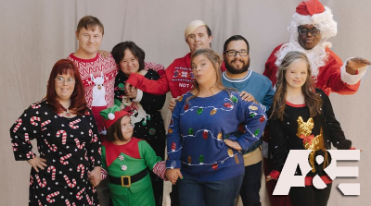Is Santa Claus present in the image?
Answer the question with just one word or phrase using the image.

Yes